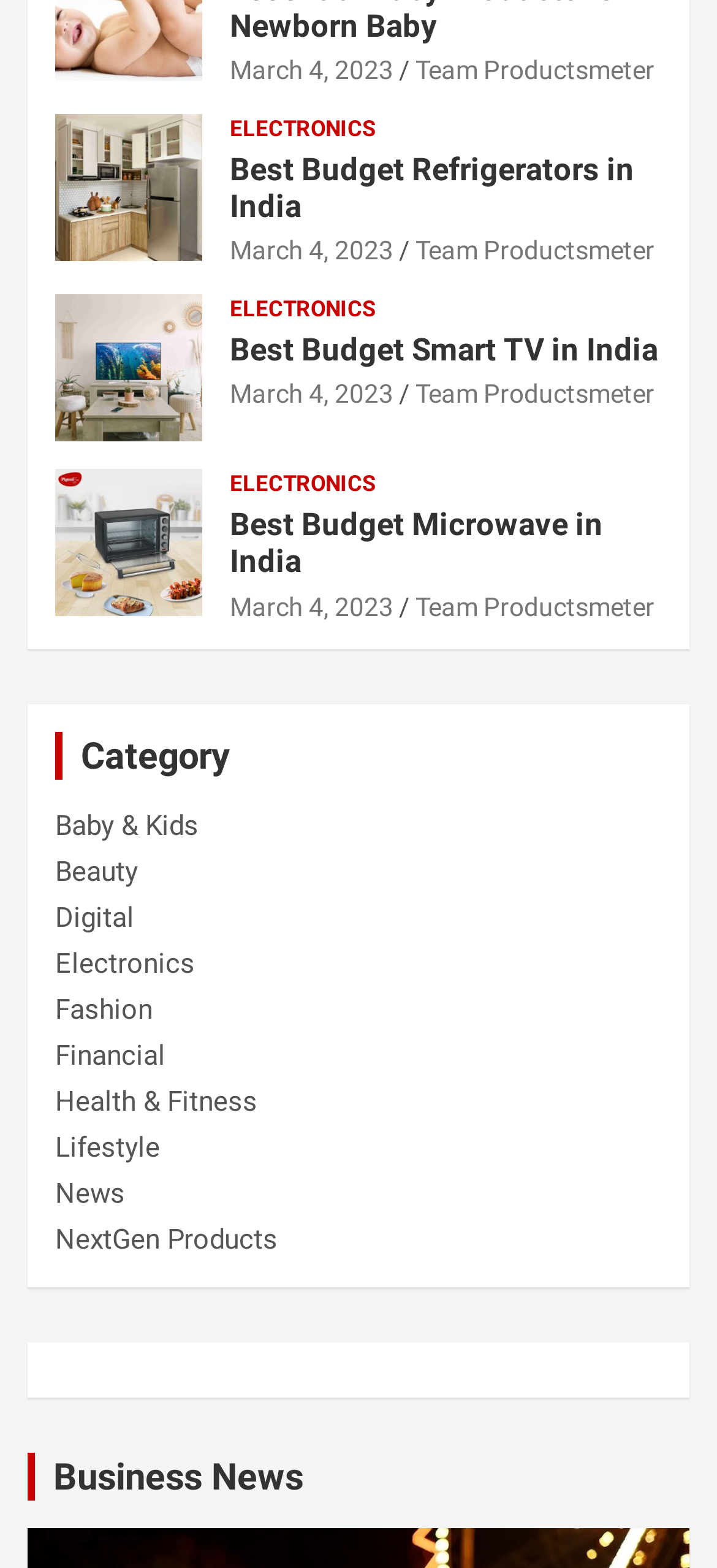Identify the bounding box coordinates for the region of the element that should be clicked to carry out the instruction: "Go to the home page". The bounding box coordinates should be four float numbers between 0 and 1, i.e., [left, top, right, bottom].

None